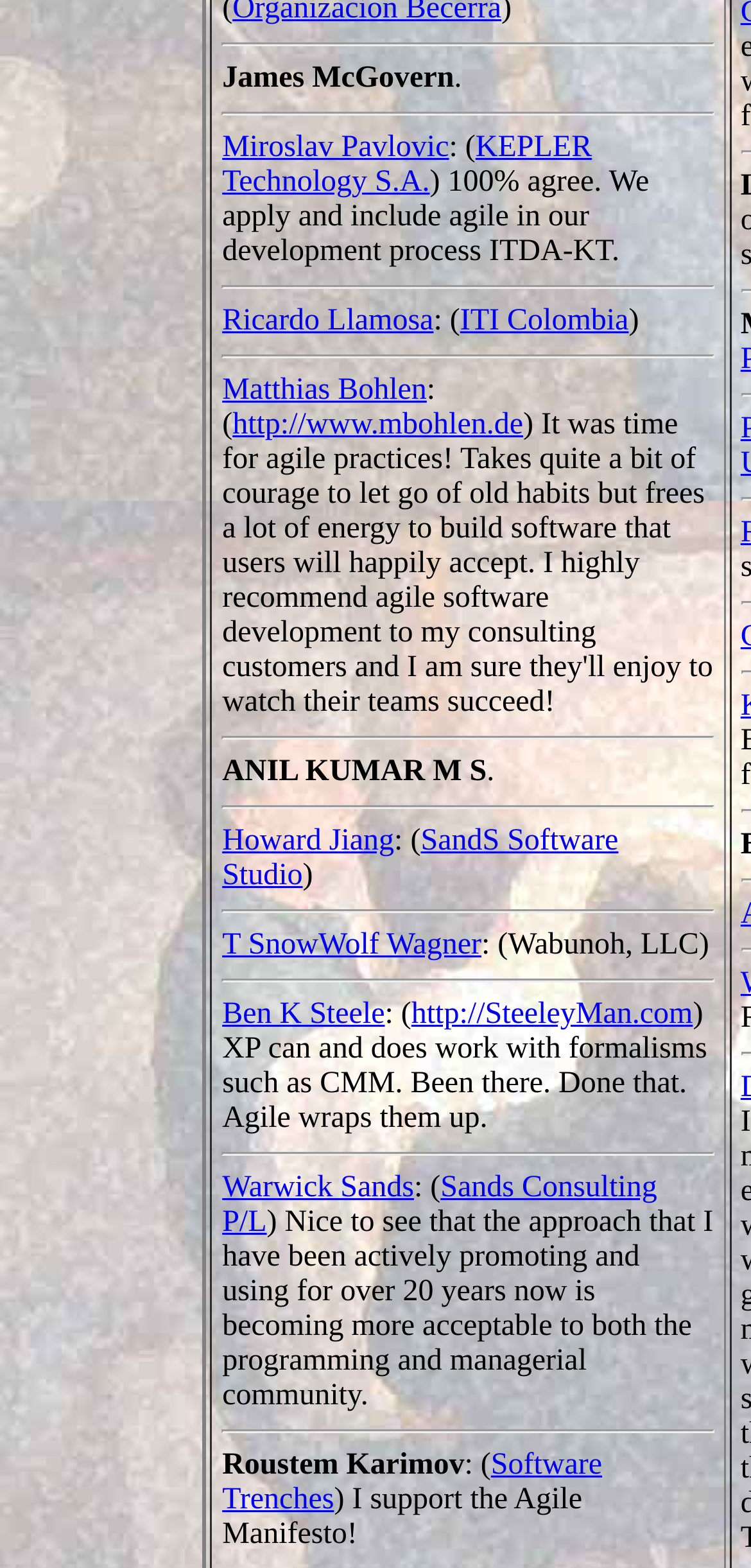Please identify the bounding box coordinates of the region to click in order to complete the task: "Check out Matthias Bohlen's homepage". The coordinates must be four float numbers between 0 and 1, specified as [left, top, right, bottom].

[0.31, 0.26, 0.697, 0.281]